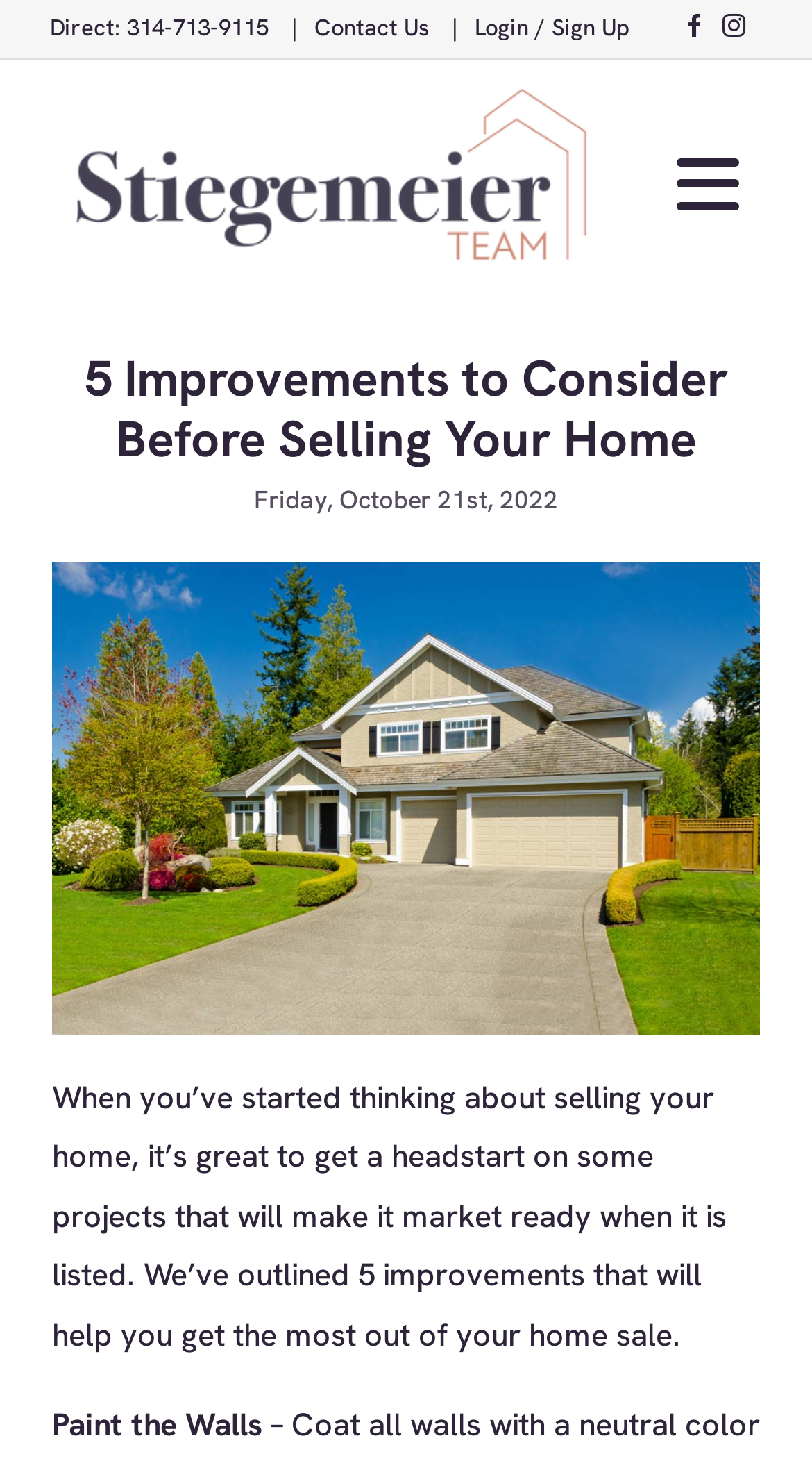Please indicate the bounding box coordinates for the clickable area to complete the following task: "Call the real estate agent". The coordinates should be specified as four float numbers between 0 and 1, i.e., [left, top, right, bottom].

[0.156, 0.009, 0.331, 0.028]